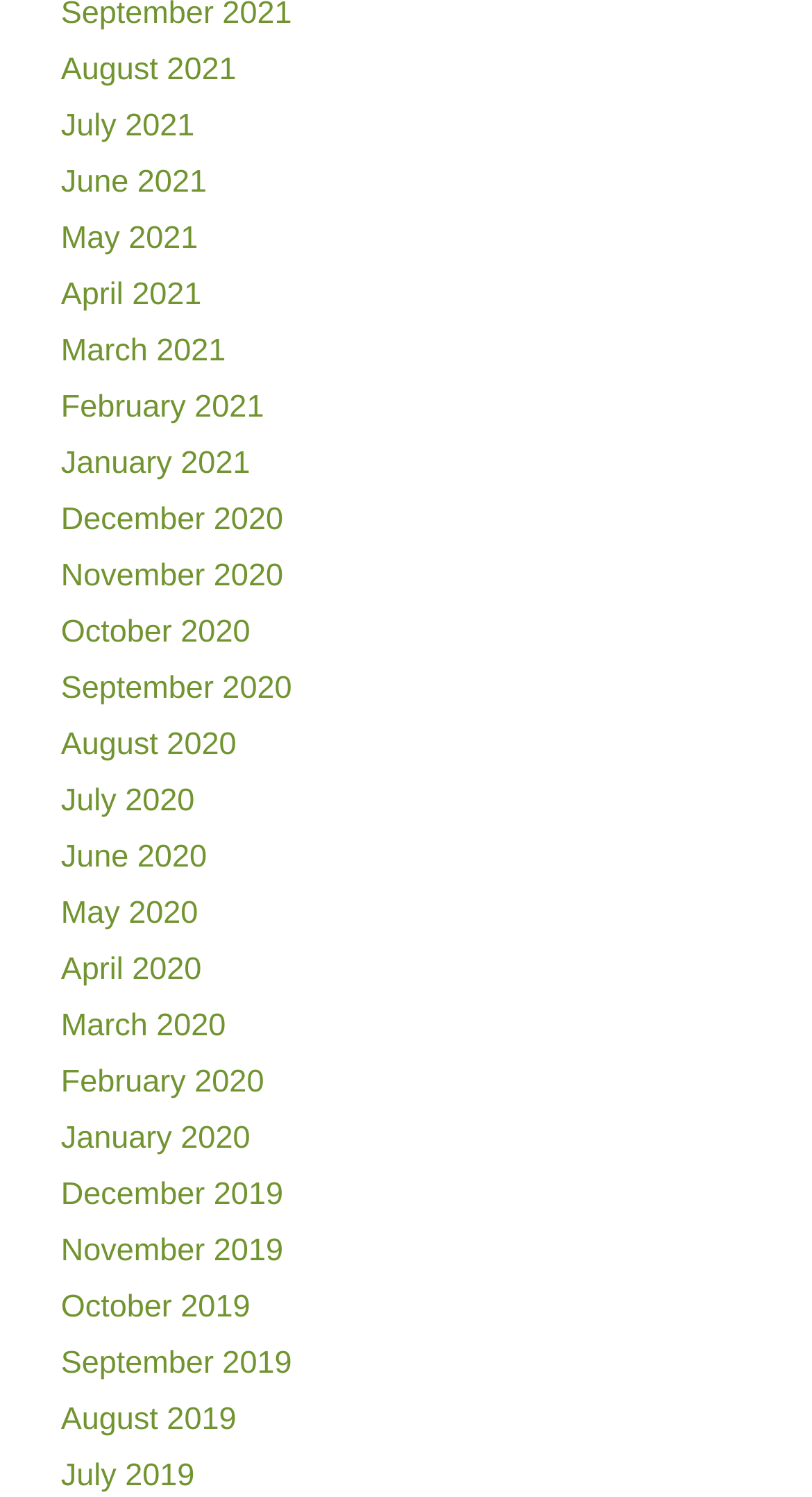What is the earliest month listed on the webpage?
By examining the image, provide a one-word or phrase answer.

August 2019